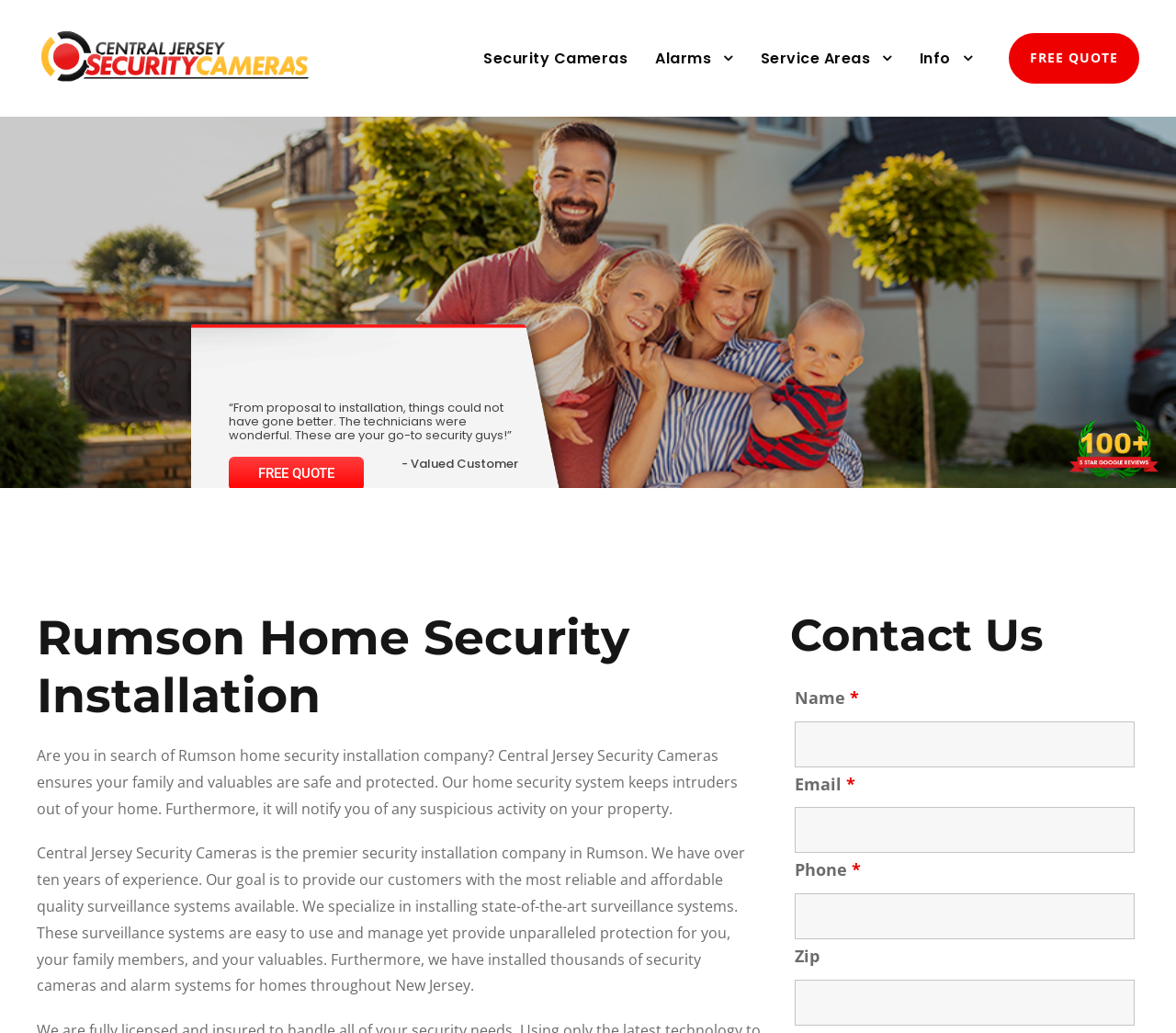Look at the image and answer the question in detail:
What is the company's name?

The company's name is mentioned in the link 'Central New Jersey Security Cameras' at the top of the page, and also in the image description 'Central New Jersey Security Cameras'.